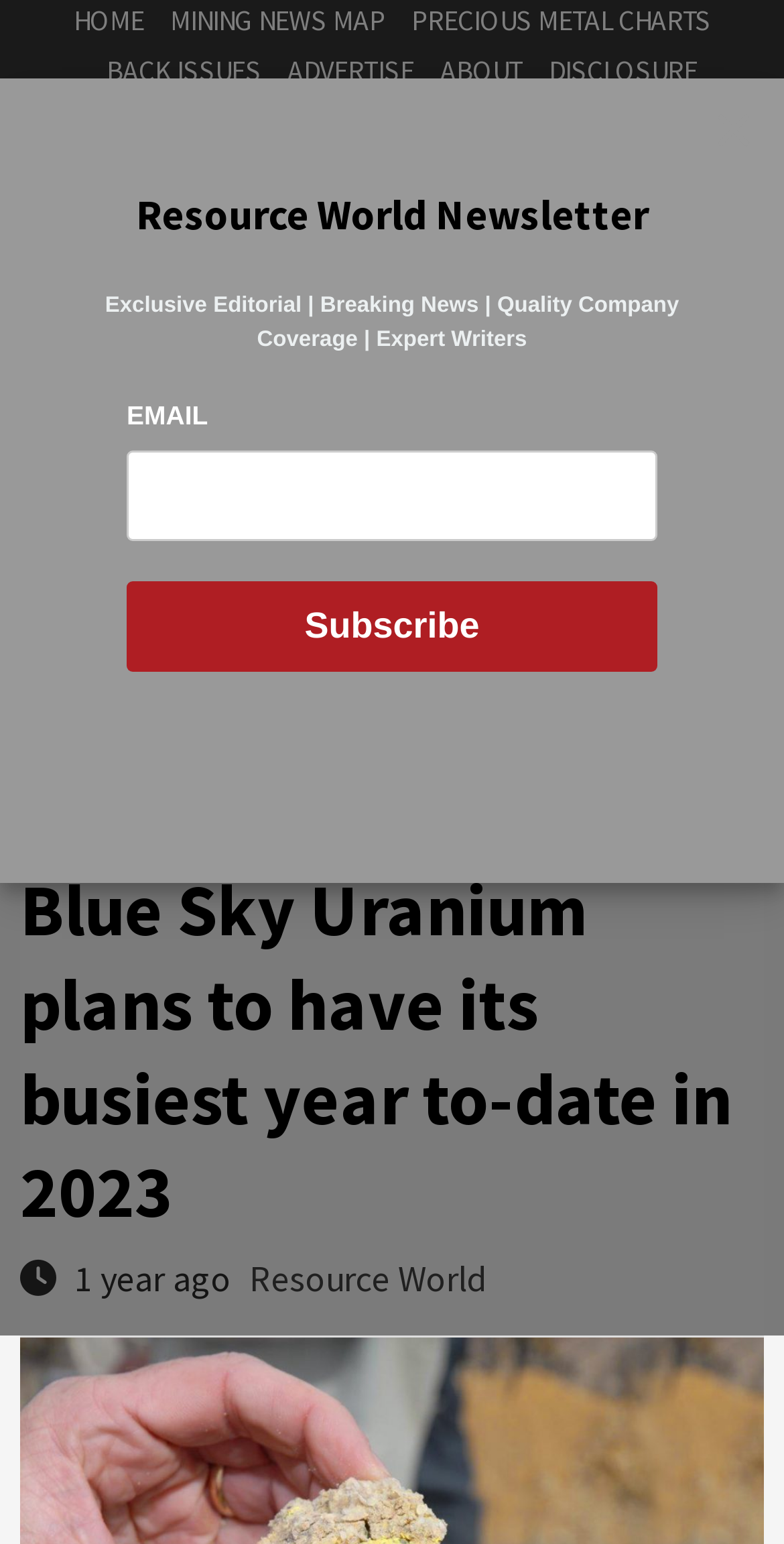Could you locate the bounding box coordinates for the section that should be clicked to accomplish this task: "Subscribe to the newsletter".

[0.162, 0.376, 0.838, 0.435]